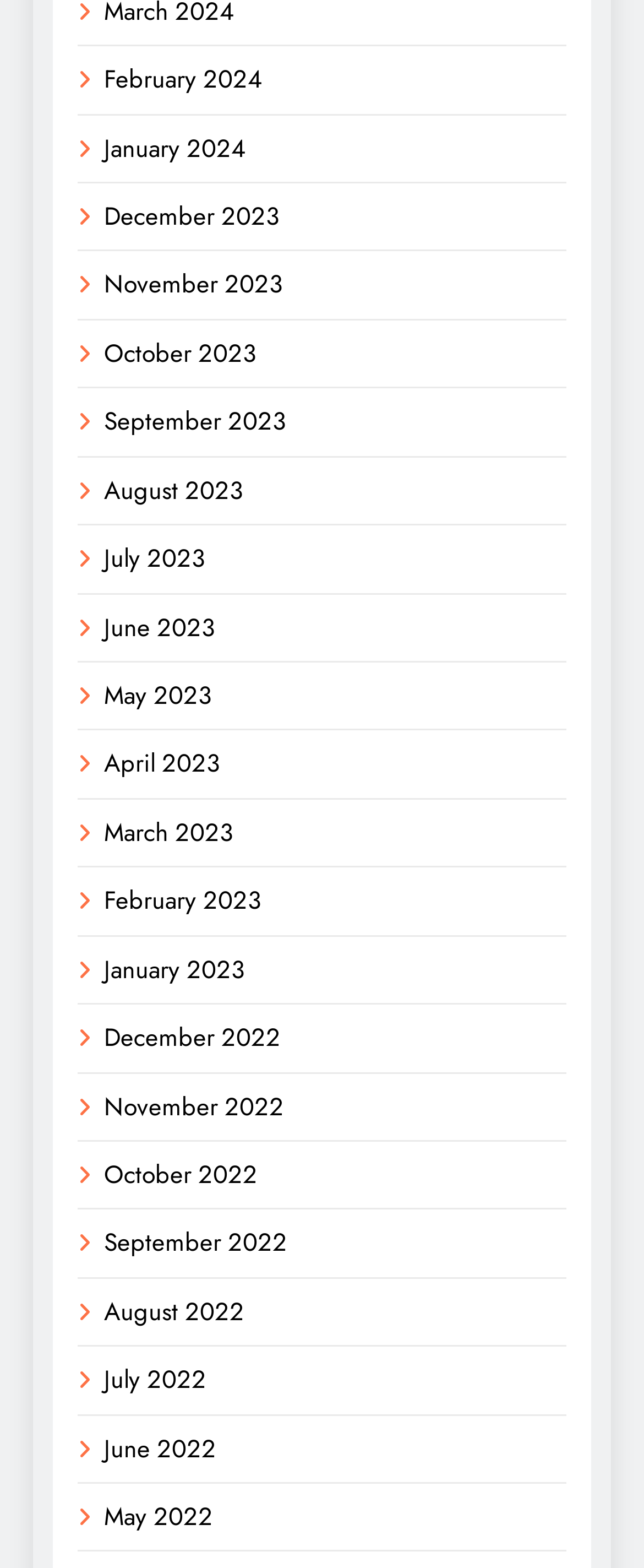With reference to the image, please provide a detailed answer to the following question: How many months are listed?

I counted the number of link elements with month names, starting from February 2024 to May 2022, and found 24 links.